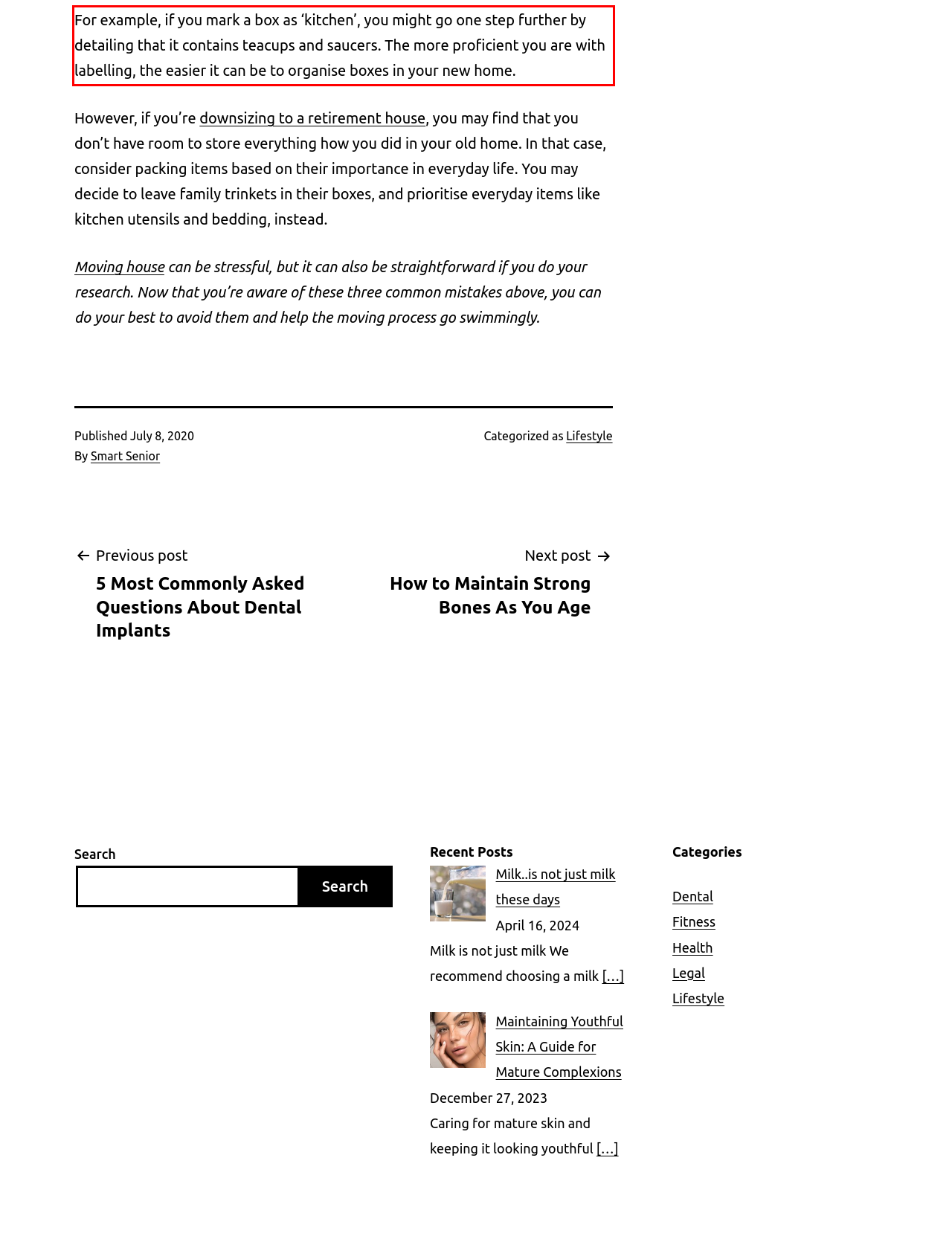Please recognize and transcribe the text located inside the red bounding box in the webpage image.

For example, if you mark a box as ‘kitchen’, you might go one step further by detailing that it contains teacups and saucers. The more proficient you are with labelling, the easier it can be to organise boxes in your new home.